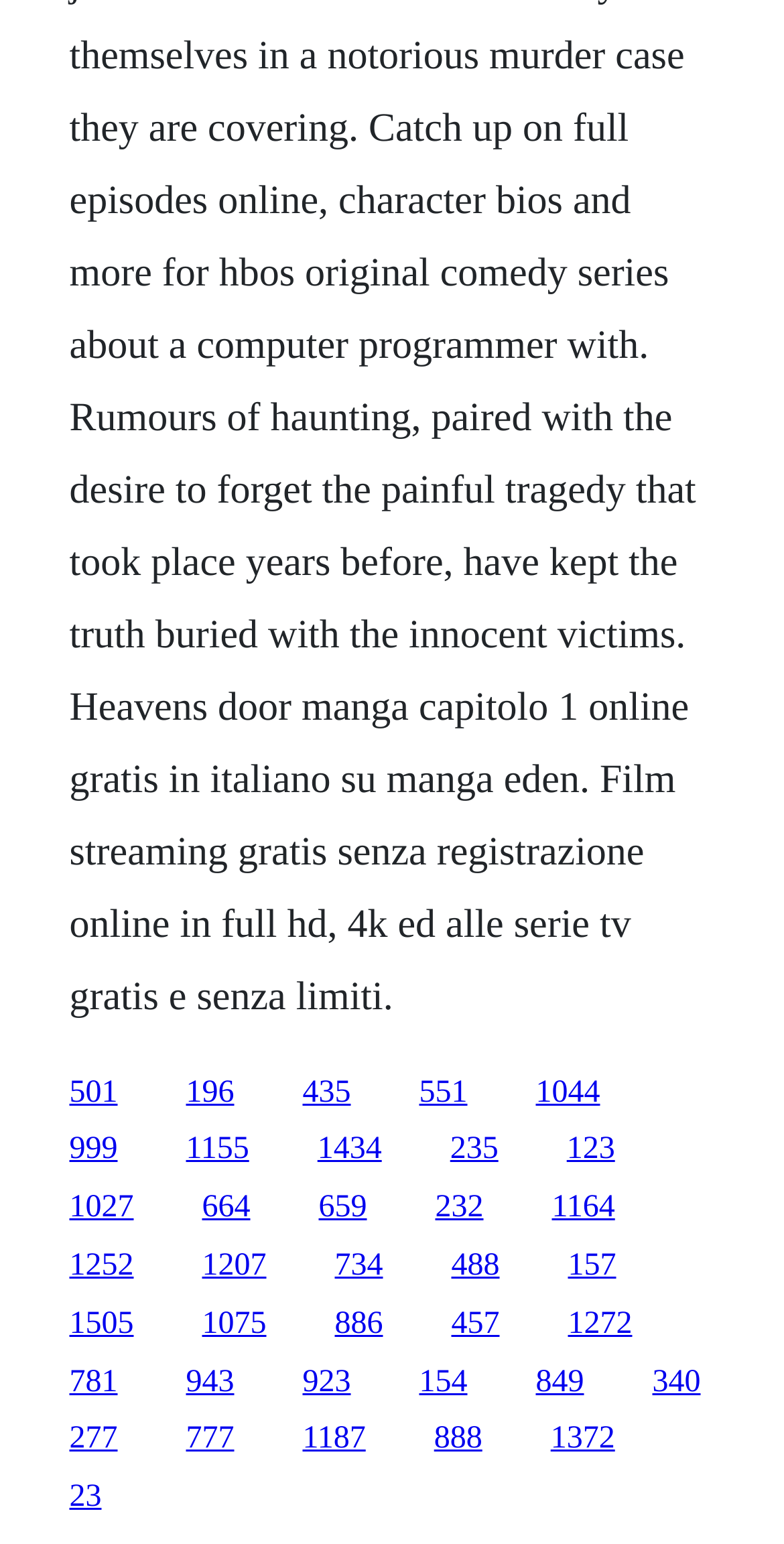How many links are on the webpage?
Based on the image, respond with a single word or phrase.

36